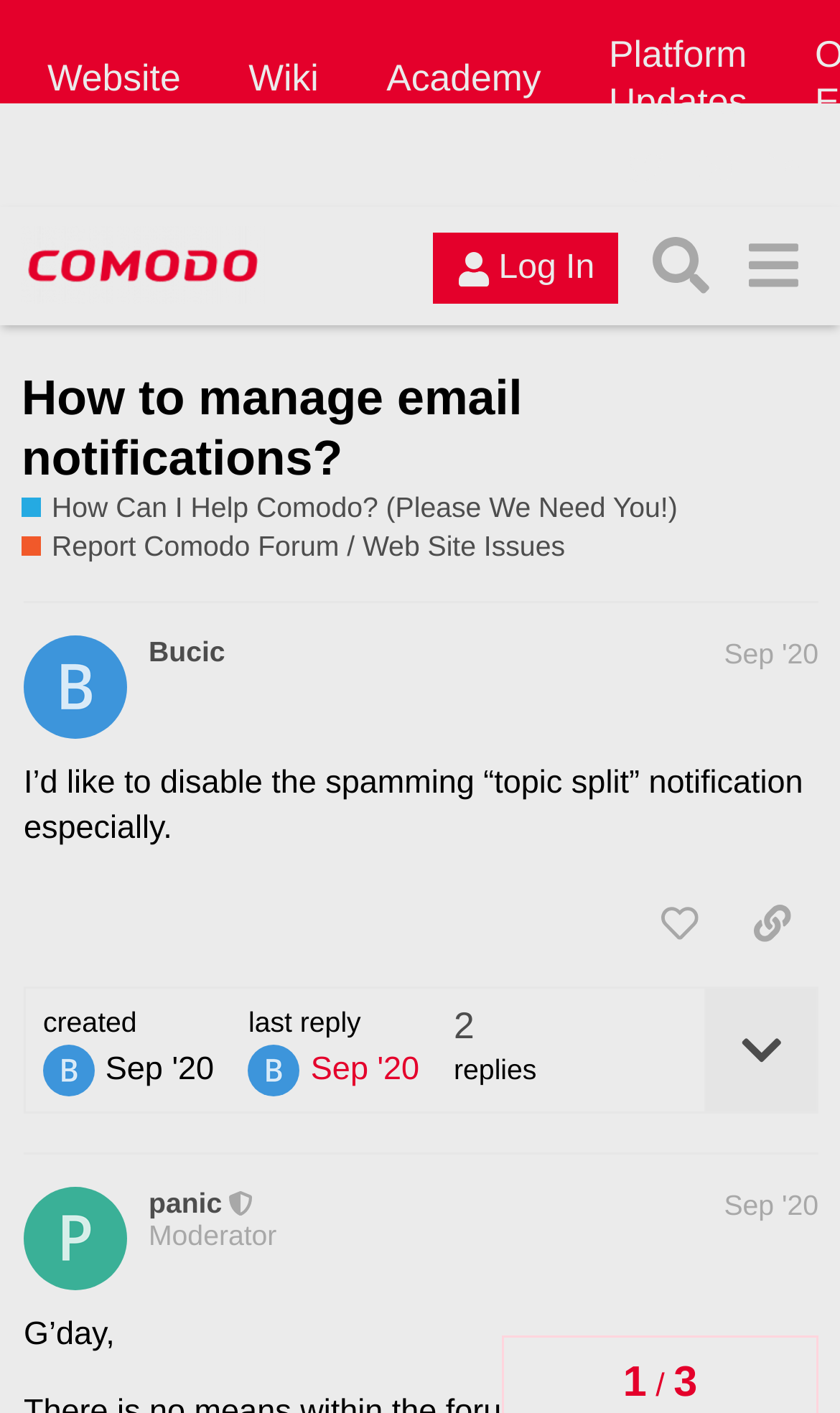Can you provide the bounding box coordinates for the element that should be clicked to implement the instruction: "Follow on Facebook"?

None